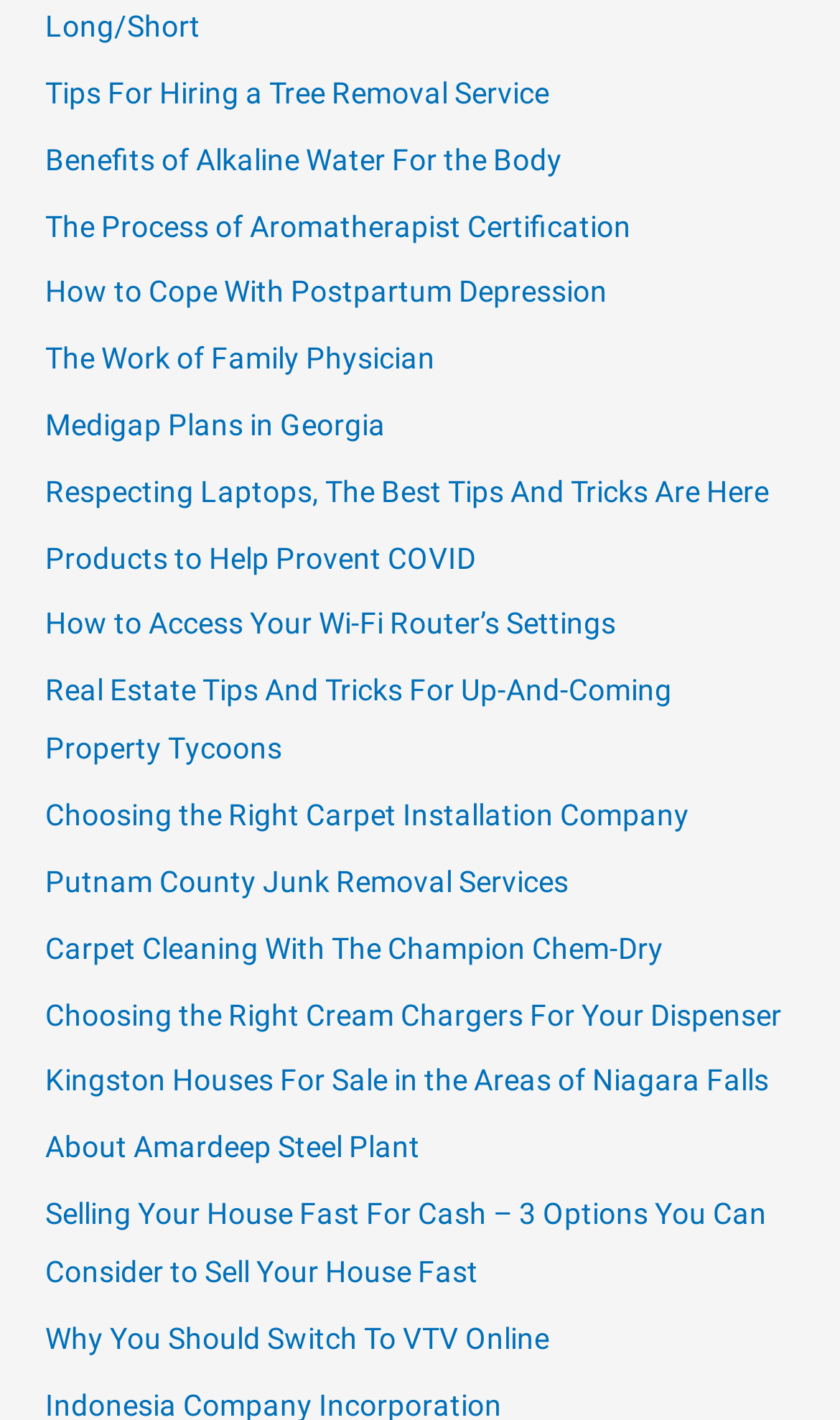Find the bounding box coordinates for the area that should be clicked to accomplish the instruction: "Discover How to Cope With Postpartum Depression".

[0.054, 0.193, 0.723, 0.218]